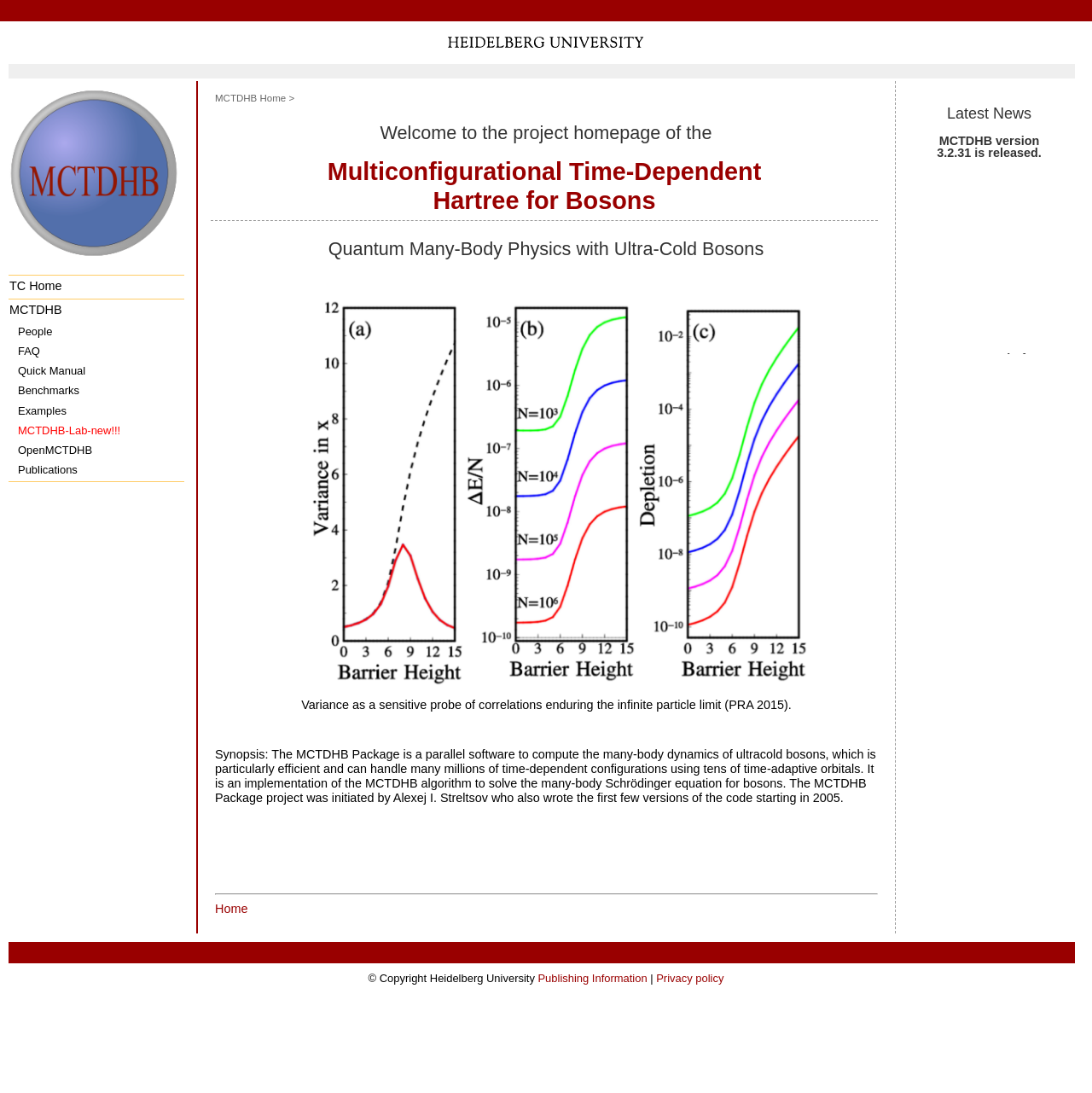Pinpoint the bounding box coordinates of the clickable area needed to execute the instruction: "Read about MCTDHB version 3.2.31 release". The coordinates should be specified as four float numbers between 0 and 1, i.e., [left, top, right, bottom].

[0.847, 0.118, 0.965, 0.141]